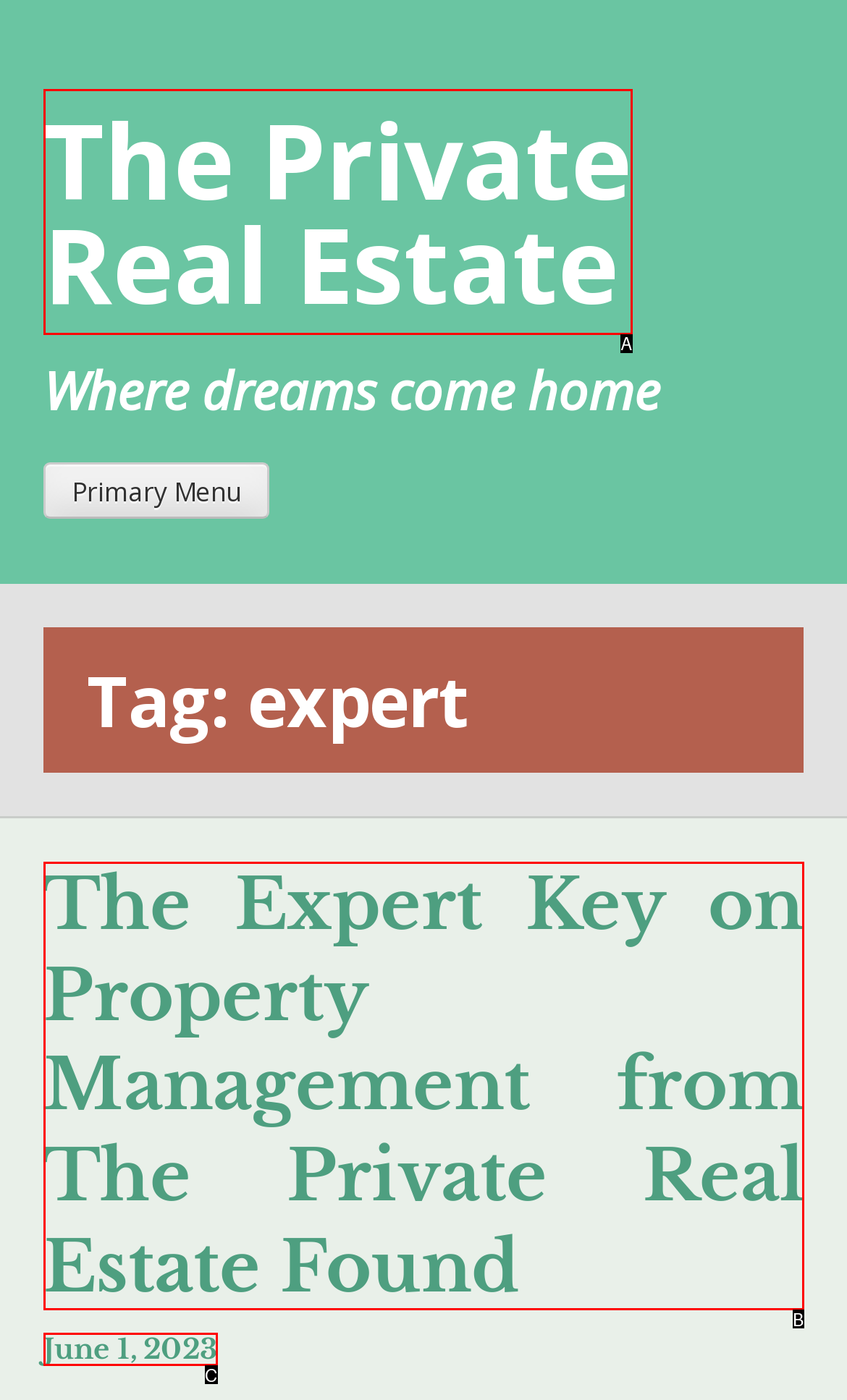Based on the description: The Private Real Estate, identify the matching HTML element. Reply with the letter of the correct option directly.

A